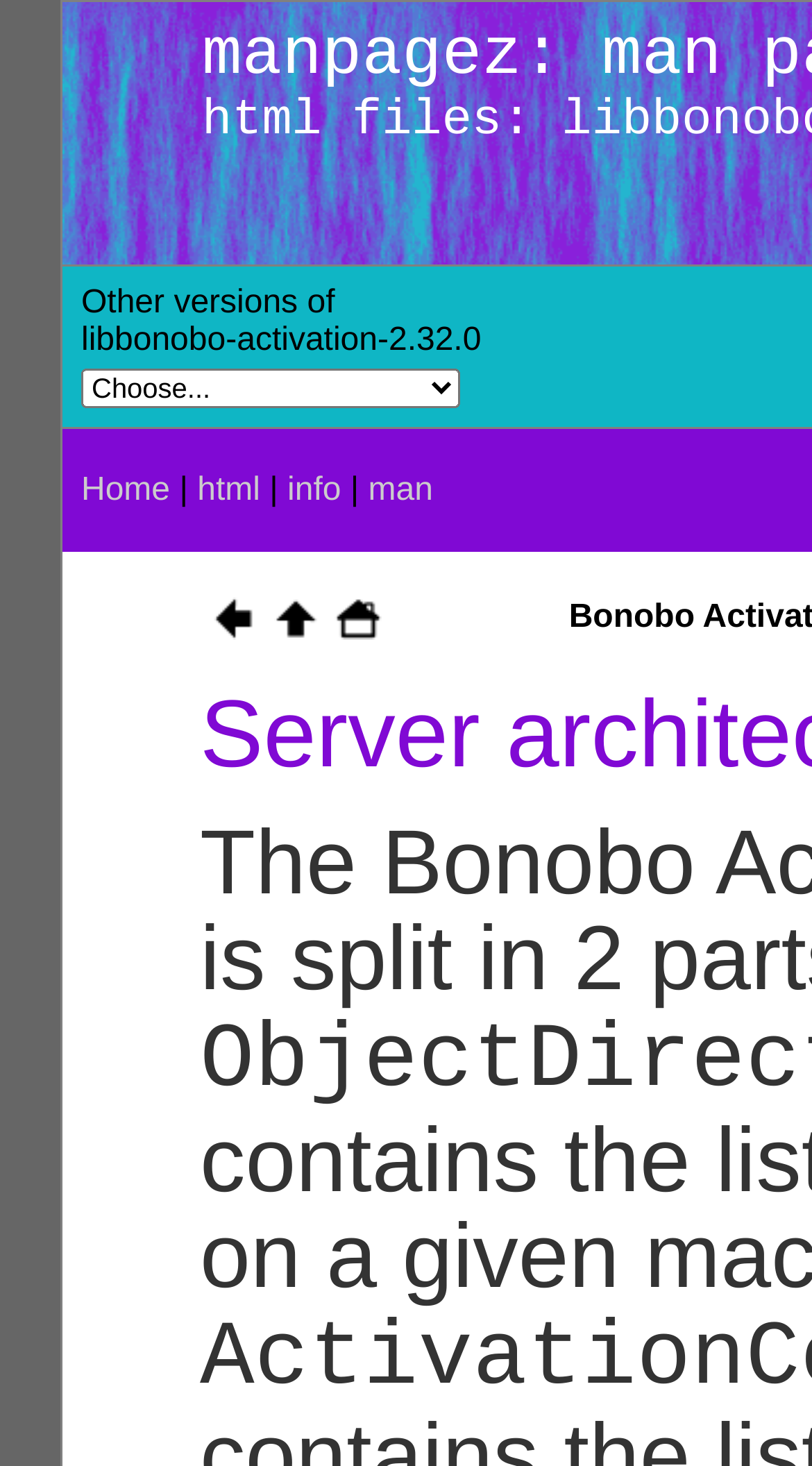Create a detailed summary of the webpage's content and design.

This webpage is about server architecture. At the top, there is a table with two rows. The first row contains a cell with the text "Other versions of libbonobo-activation-2.32.0". The second row has a cell with a combobox labeled "Choose...".

Below the table, there is a row of links, including "Home", "html", "info", and "man", separated by a vertical bar. These links are aligned to the left side of the page.

On the right side of the page, there are three grid cells arranged vertically. The top cell contains a link labeled "Prev" with an accompanying image, followed by a cell with a link labeled "Up" and its corresponding image. The bottom cell has a link labeled "Home" with an image. These grid cells are positioned near the top-right corner of the page.